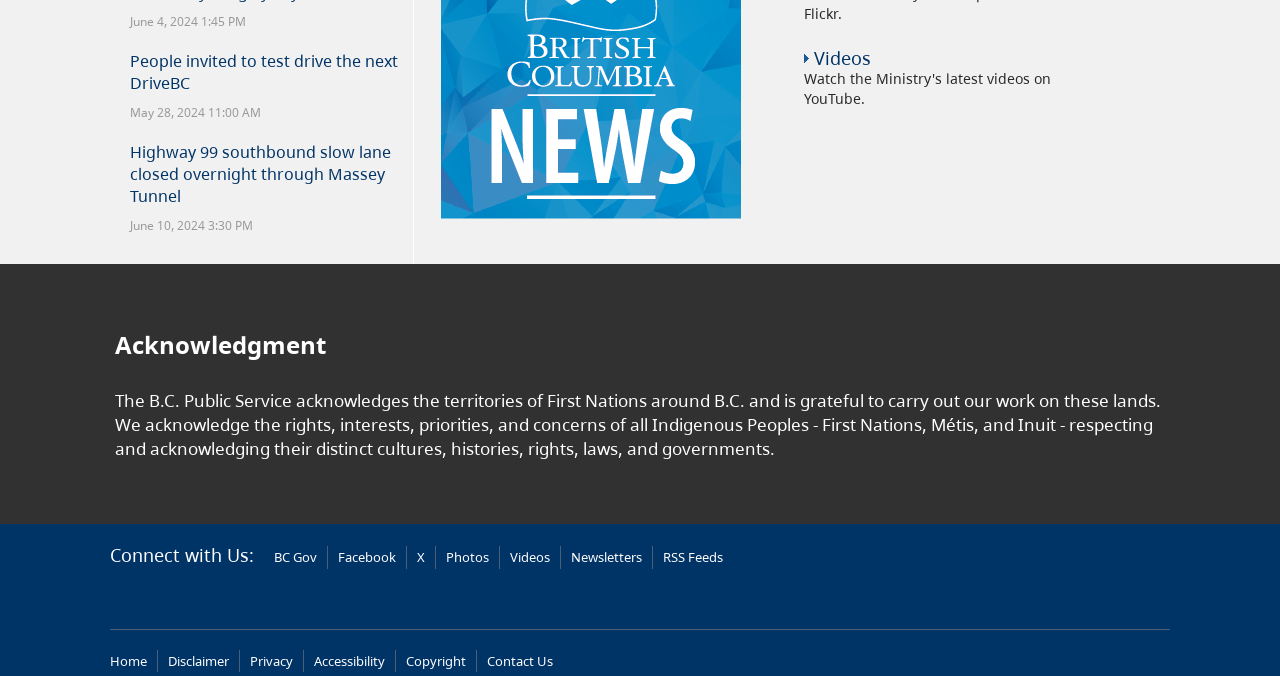What is the section title above the 'Videos' link? Based on the image, give a response in one word or a short phrase.

Videos